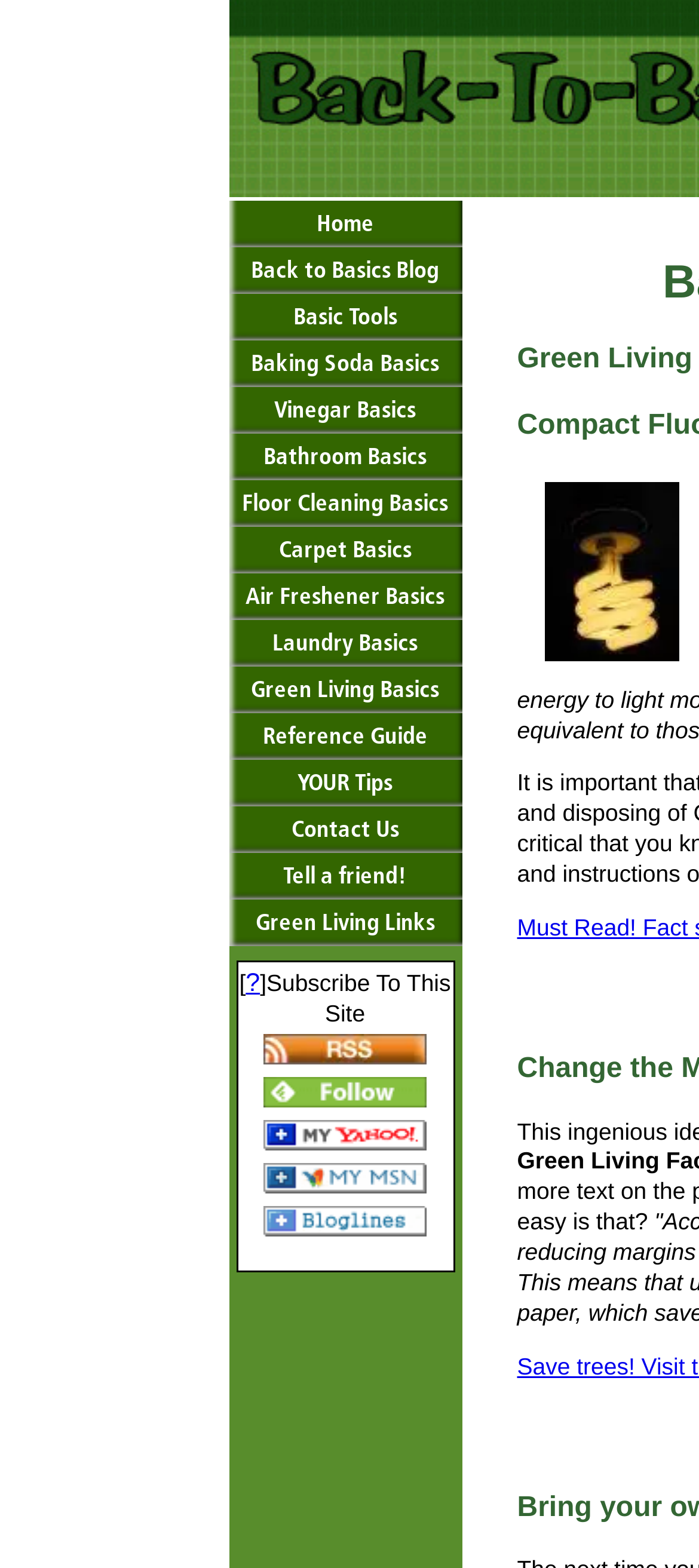How many icons are associated with the subscription options?
Using the image, elaborate on the answer with as much detail as possible.

I examined the subscription options and found that each option has an associated icon, resulting in a total of 5 icons.